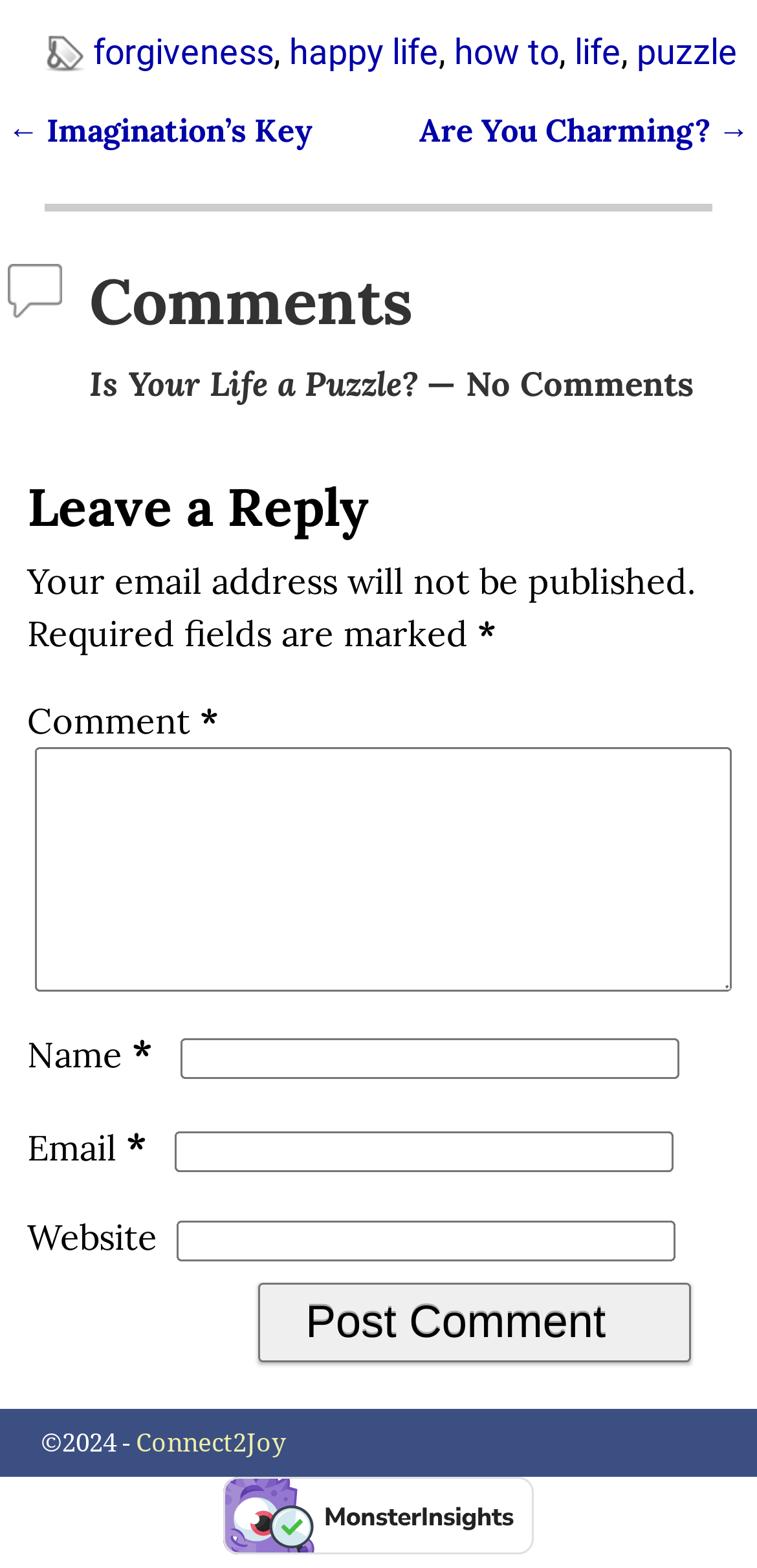What is the title of the article?
From the image, respond with a single word or phrase.

Is Your Life a Puzzle?